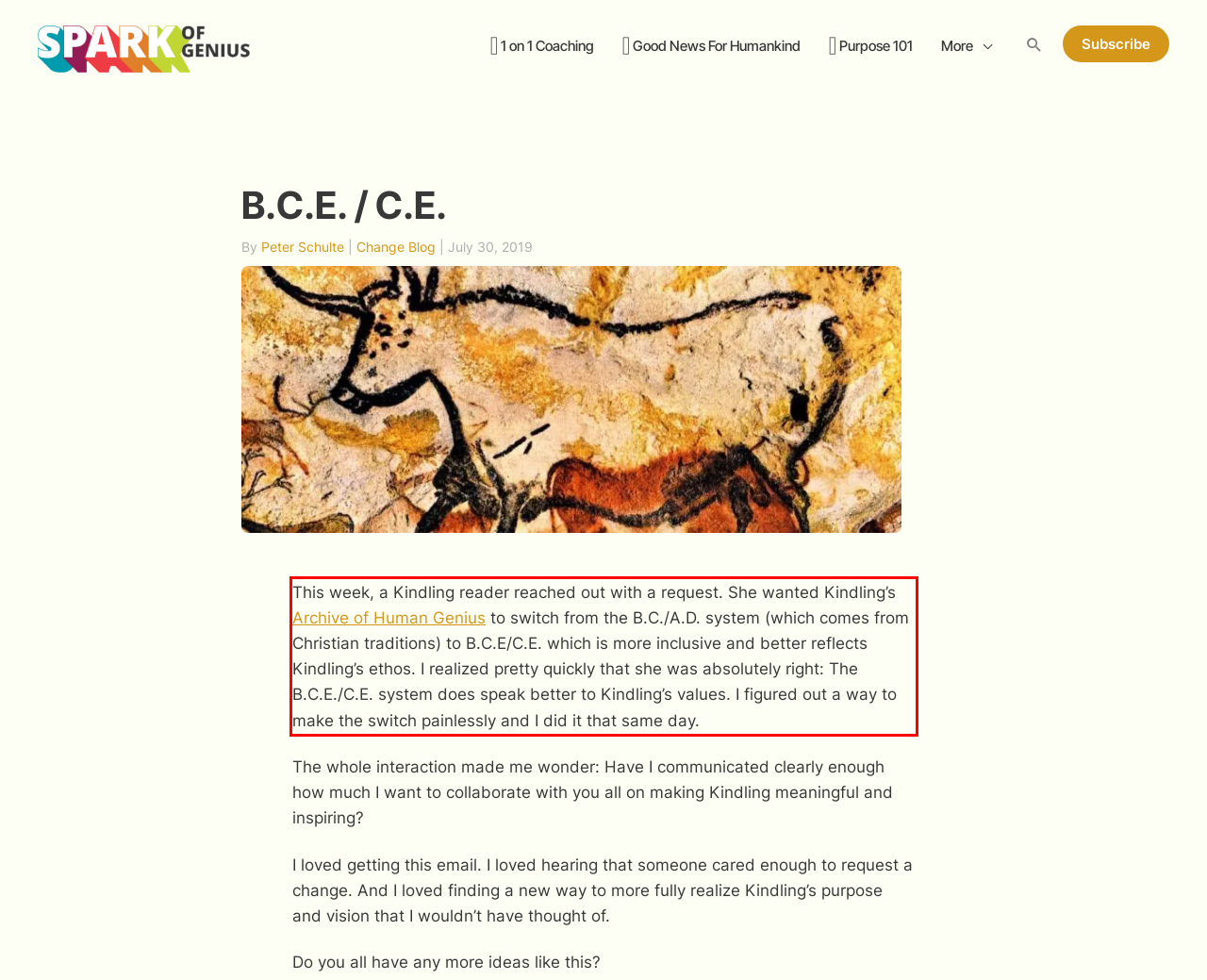Please identify the text within the red rectangular bounding box in the provided webpage screenshot.

This week, a Kindling reader reached out with a request. She wanted Kindling’s Archive of Human Genius to switch from the B.C./A.D. system (which comes from Christian traditions) to B.C.E/C.E. which is more inclusive and better reflects Kindling’s ethos. I realized pretty quickly that she was absolutely right: The B.C.E./C.E. system does speak better to Kindling’s values. I figured out a way to make the switch painlessly and I did it that same day.